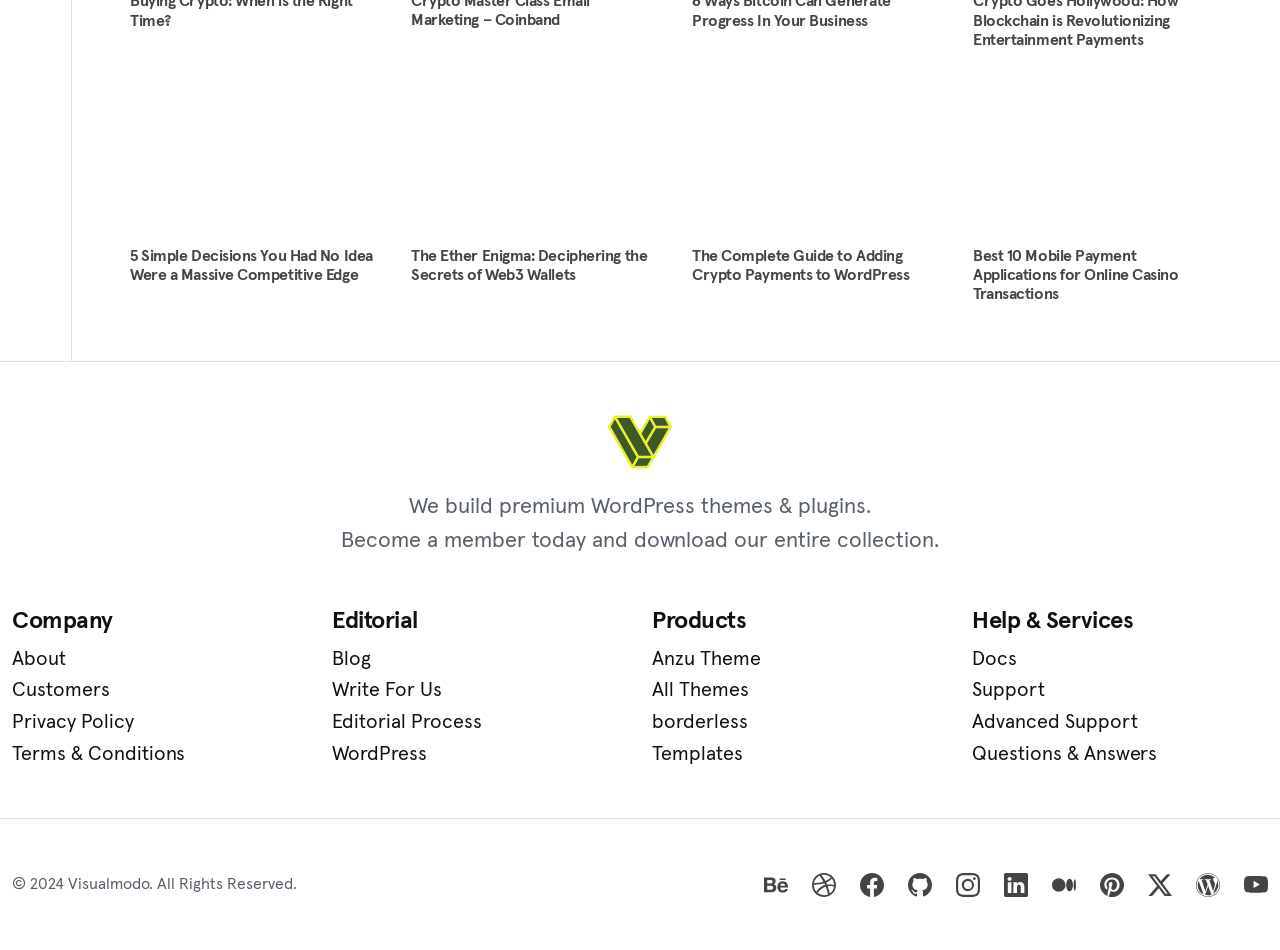What is the purpose of the 'Become a member today' section?
Please use the image to deliver a detailed and complete answer.

The 'Become a member today' section is likely a call-to-action to encourage users to become members, and the benefit of doing so is that they can download the company's entire collection of WordPress themes and plugins.